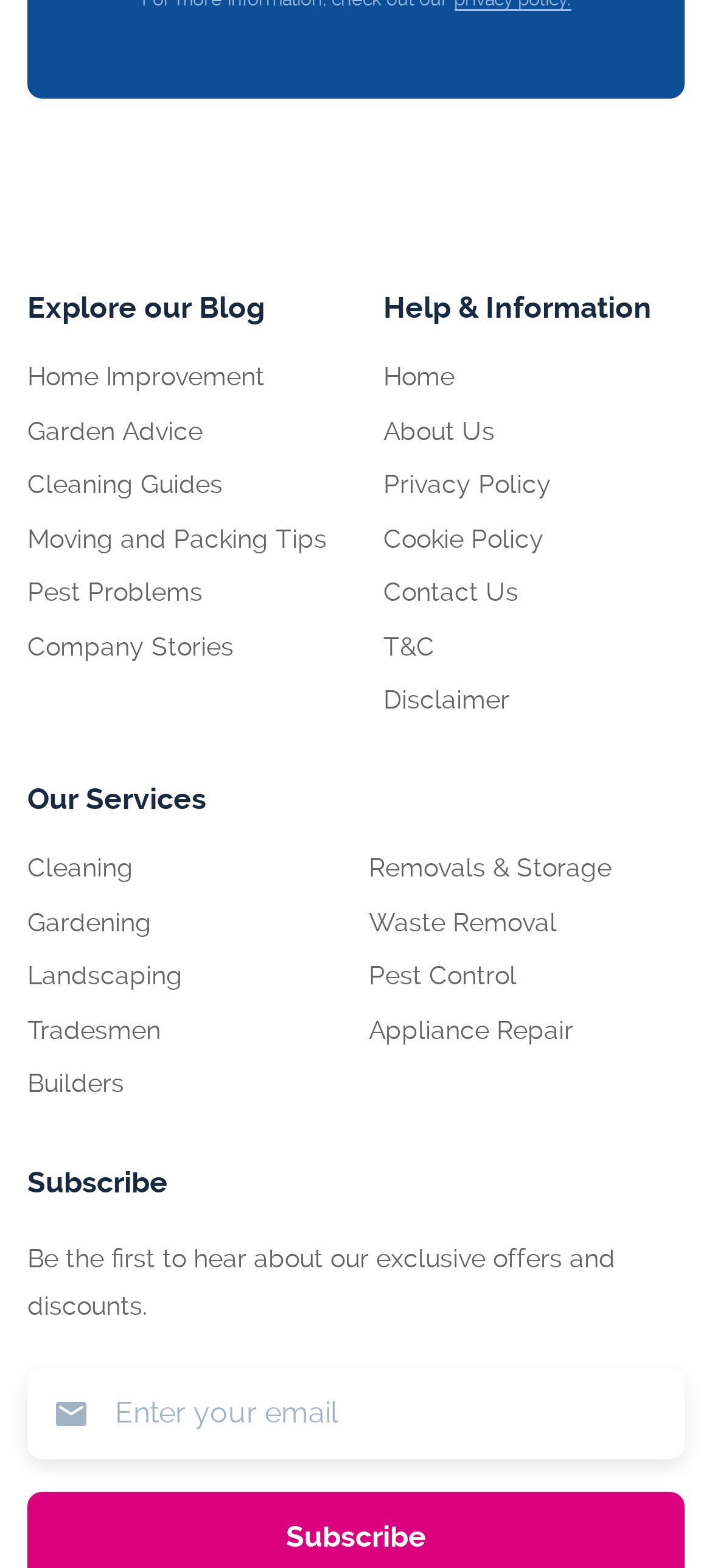Provide a single word or phrase to answer the given question: 
What services are offered by the company?

Cleaning, Gardening, etc.